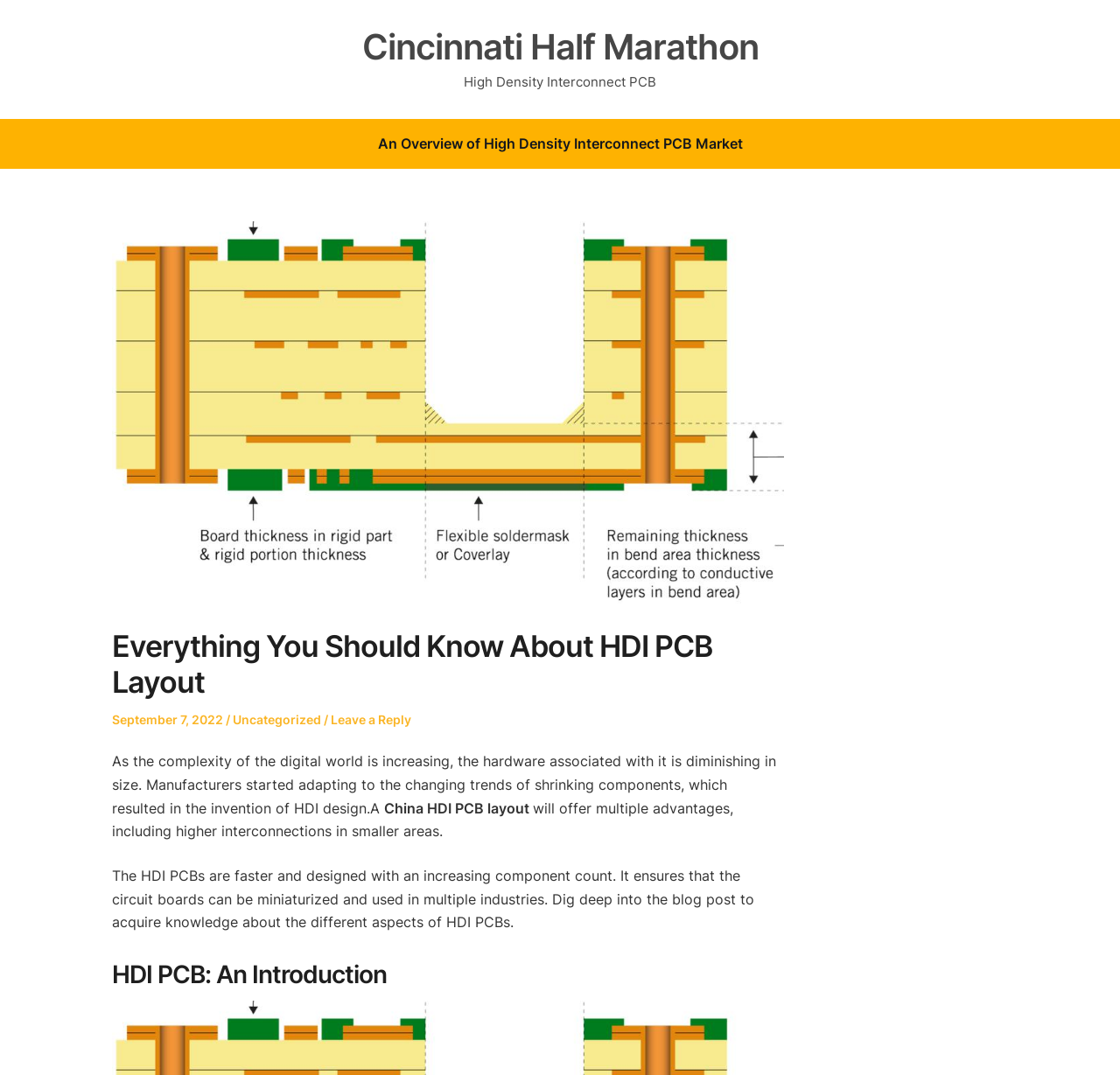Give a one-word or phrase response to the following question: When was the blog post published?

September 7, 2022